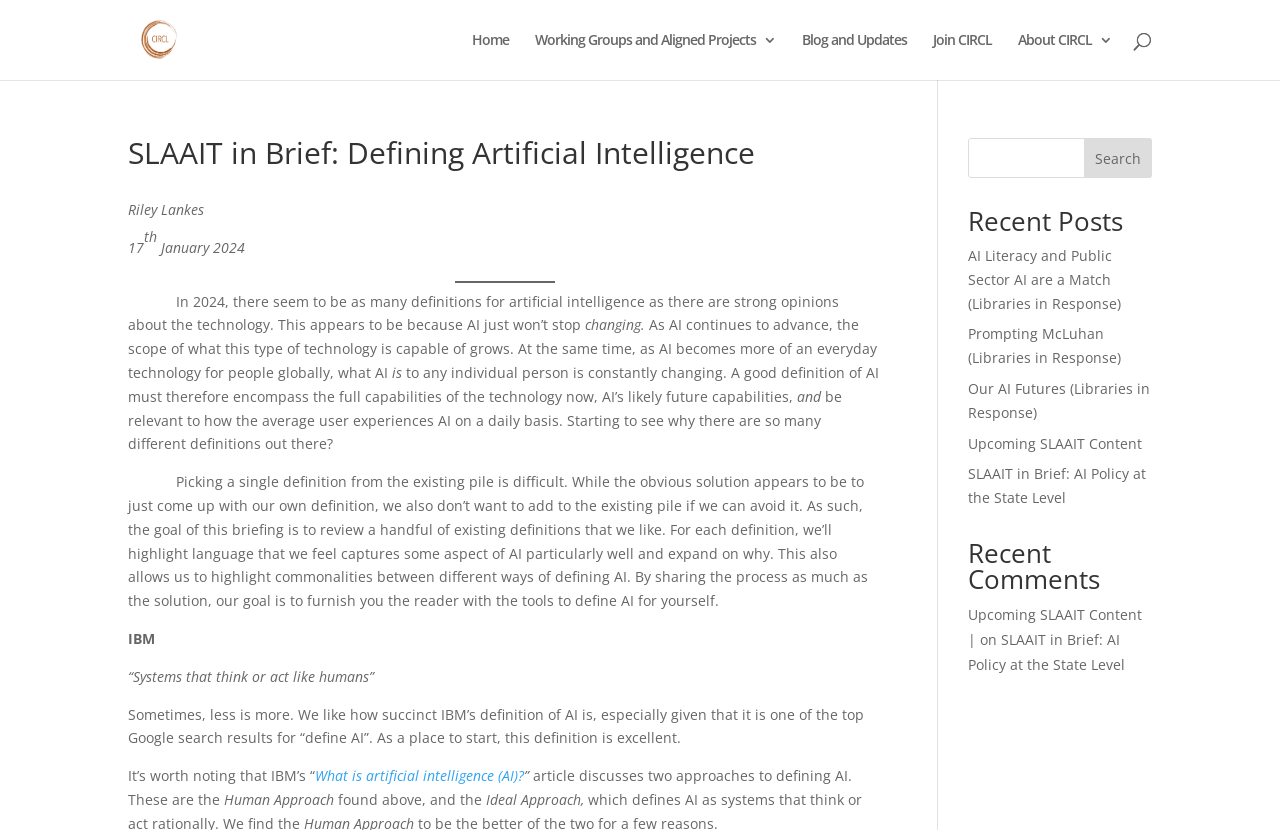Illustrate the webpage with a detailed description.

The webpage is about SLAAIT in Brief, which focuses on defining artificial intelligence. At the top, there are six links: Home, Working Groups and Aligned Projects 3, Blog and Updates, Join CIRCL, and About CIRCL 3, aligned horizontally. Below these links, there is a search bar that spans almost the entire width of the page.

The main content of the page is divided into sections. The first section has a heading "SLAAIT in Brief: Defining Artificial Intelligence" and is followed by the author's name, "Riley Lankes", and the date "17th January 2024". The text in this section discusses the challenges of defining artificial intelligence and the importance of having a good definition that encompasses the full capabilities of the technology.

The next section reviews existing definitions of AI, starting with IBM's definition, "Systems that think or act like humans". The text analyzes this definition and notes its succinctness. There is also a link to an article that discusses two approaches to defining AI: the Human Approach and the Ideal Approach.

On the right side of the page, there is a section titled "Recent Posts" with five links to different articles, including "AI Literacy and Public Sector AI are a Match (Libraries in Response)" and "SLAAIT in Brief: AI Policy at the State Level". Below this section, there is another section titled "Recent Comments" with a single article.

At the bottom of the page, there is a footer section with two links: "Upcoming SLAAIT Content" and "SLAAIT in Brief: AI Policy at the State Level", separated by the text "on".